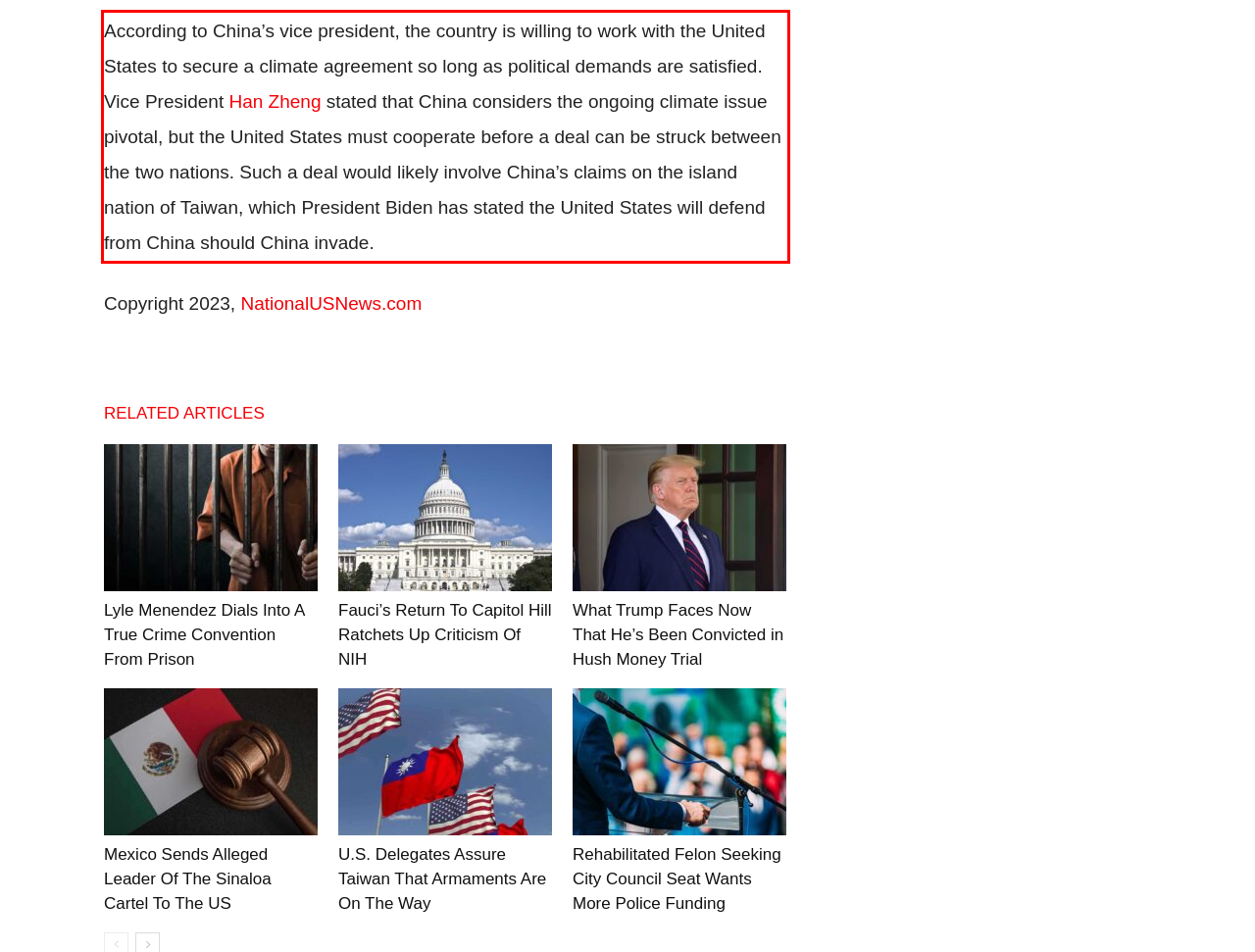Identify the text inside the red bounding box in the provided webpage screenshot and transcribe it.

According to China’s vice president, the country is willing to work with the United States to secure a climate agreement so long as political demands are satisfied. Vice President Han Zheng stated that China considers the ongoing climate issue pivotal, but the United States must cooperate before a deal can be struck between the two nations. Such a deal would likely involve China’s claims on the island nation of Taiwan, which President Biden has stated the United States will defend from China should China invade.